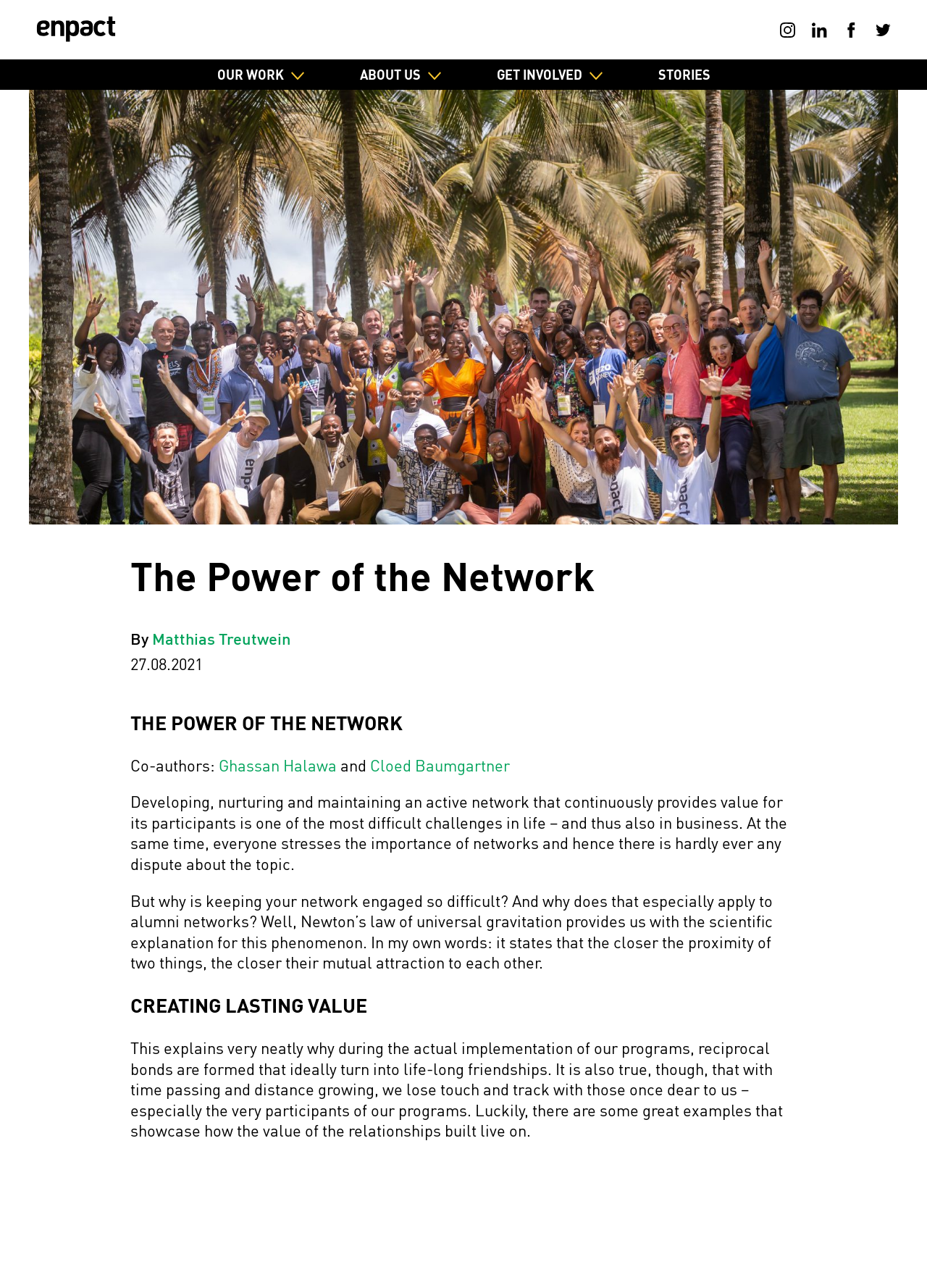Can you look at the image and give a comprehensive answer to the question:
What is the main challenge in business mentioned in the story?

I determined the main challenge in business mentioned in the story by analyzing the text content of the webpage, which states that 'Developing, nurturing and maintaining an active network that continuously provides value for its participants is one of the most difficult challenges in life – and thus also in business.'